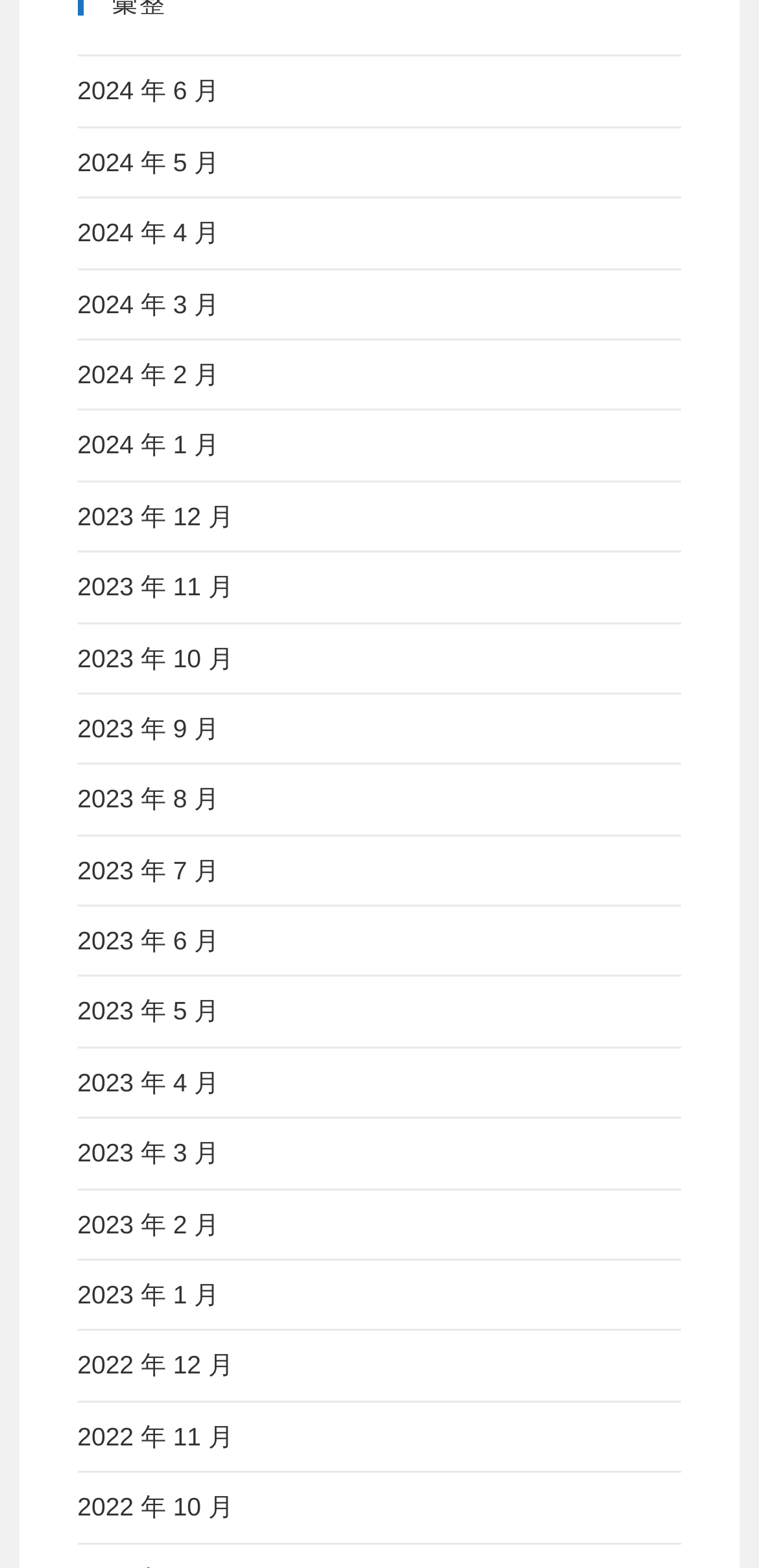What is the common format of the link texts?
Your answer should be a single word or phrase derived from the screenshot.

Year Month